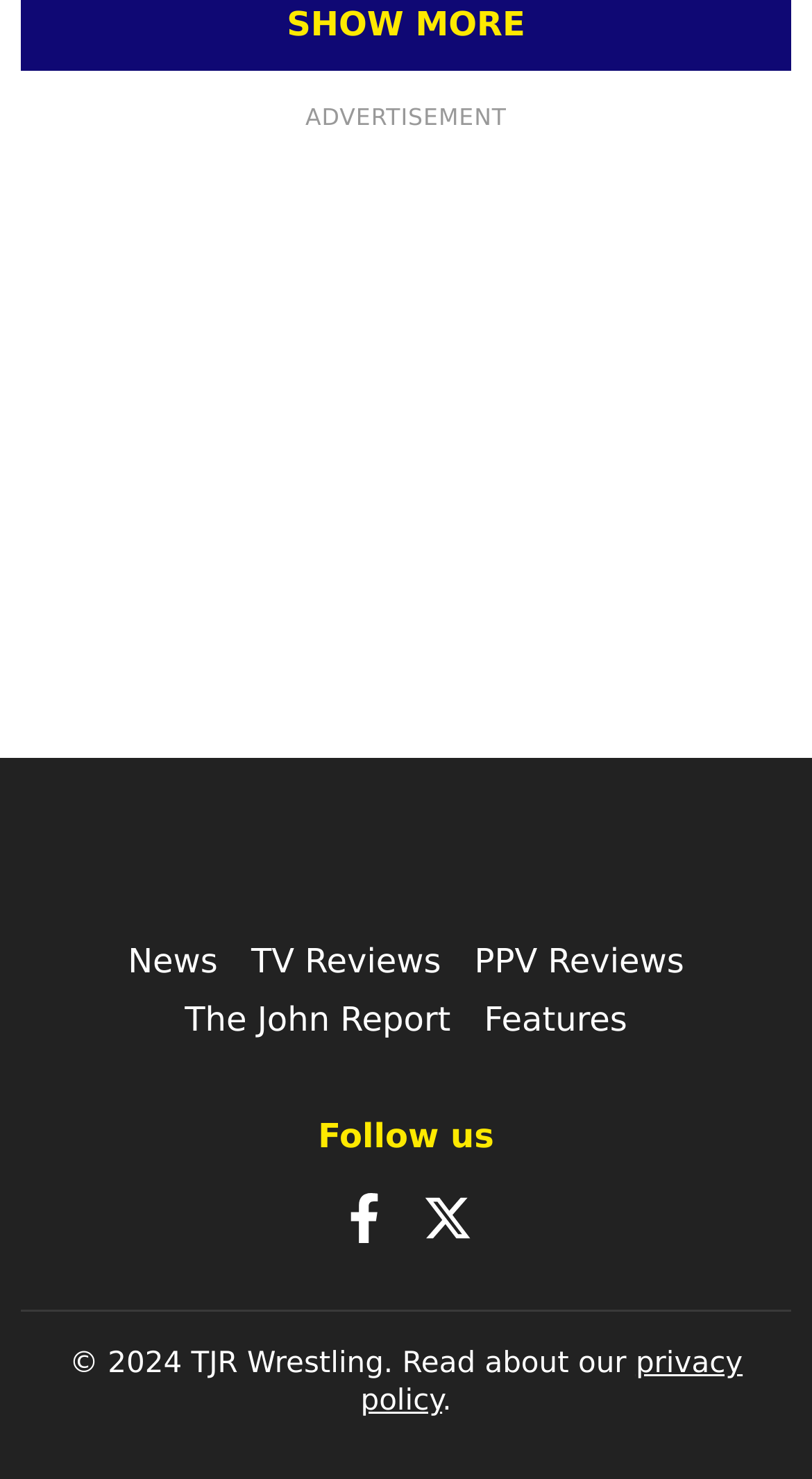Can you find the bounding box coordinates for the element that needs to be clicked to execute this instruction: "Visit The John Report"? The coordinates should be given as four float numbers between 0 and 1, i.e., [left, top, right, bottom].

[0.227, 0.676, 0.555, 0.703]